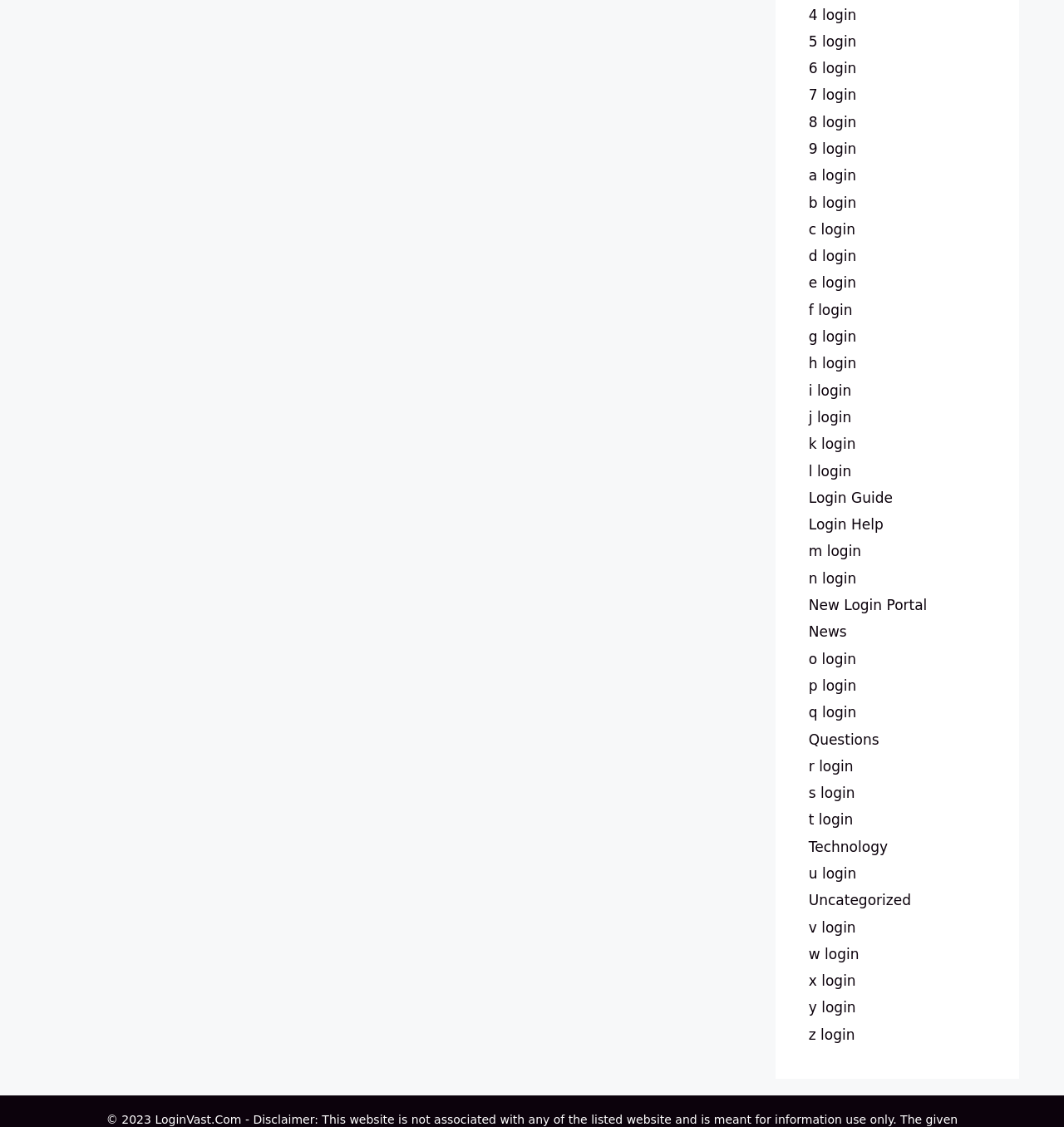Find the bounding box coordinates of the element's region that should be clicked in order to follow the given instruction: "visit new login portal". The coordinates should consist of four float numbers between 0 and 1, i.e., [left, top, right, bottom].

[0.76, 0.53, 0.871, 0.544]